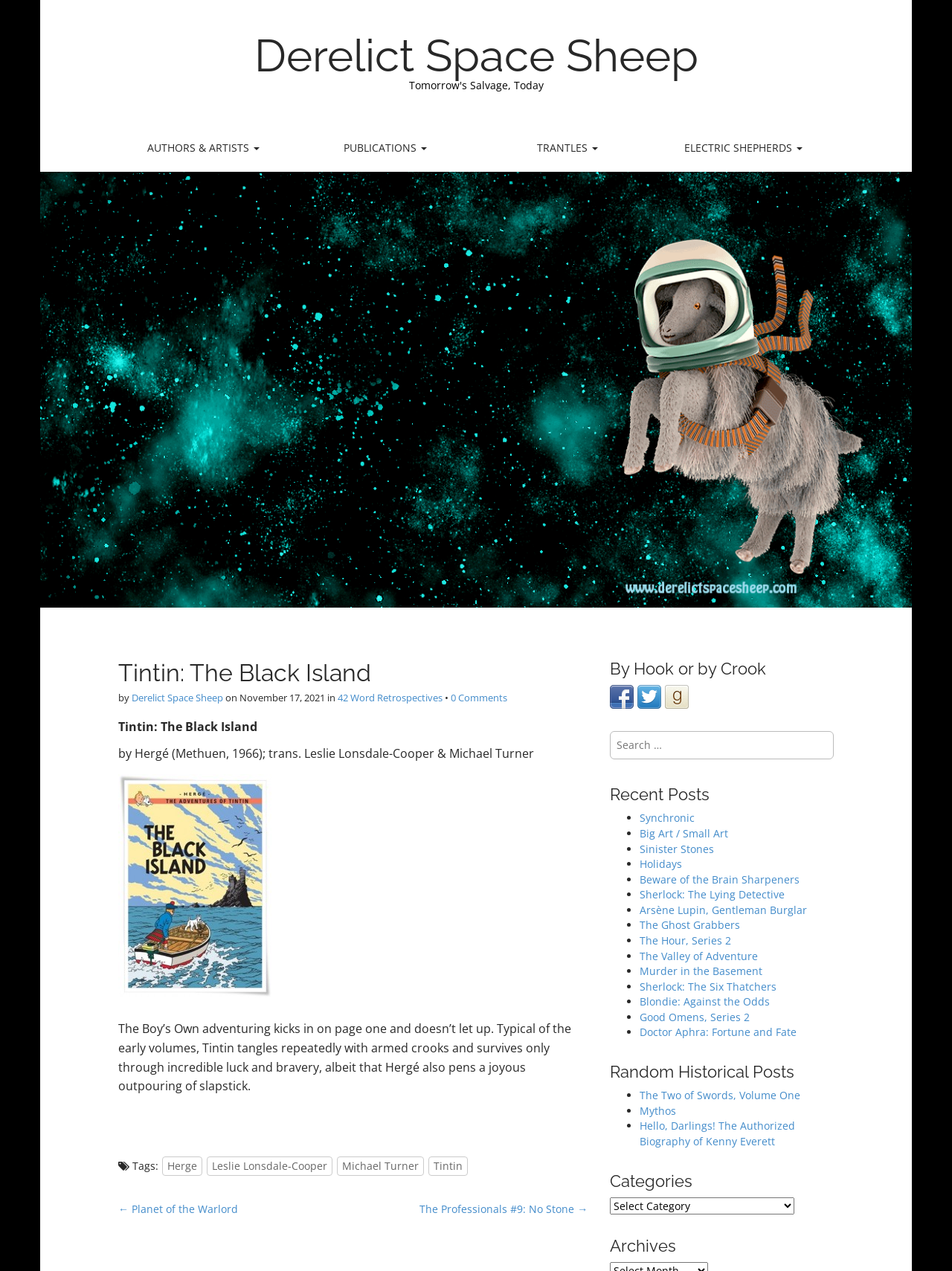What is the publication date of the book?
Please provide a single word or phrase as your answer based on the screenshot.

1966